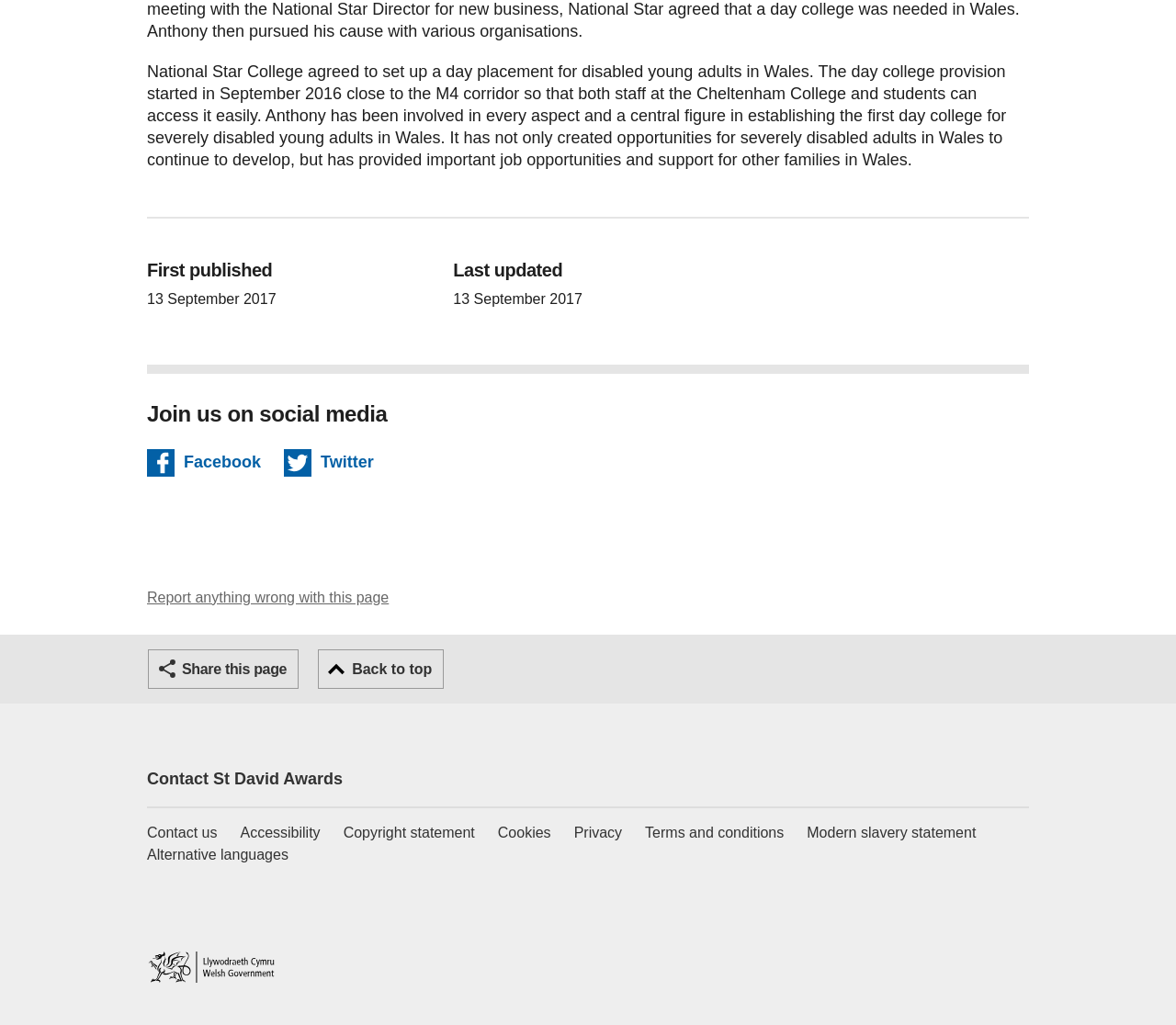Locate the UI element described by Alternative languages in the provided webpage screenshot. Return the bounding box coordinates in the format (top-left x, top-left y, bottom-right x, bottom-right y), ensuring all values are between 0 and 1.

[0.125, 0.824, 0.245, 0.845]